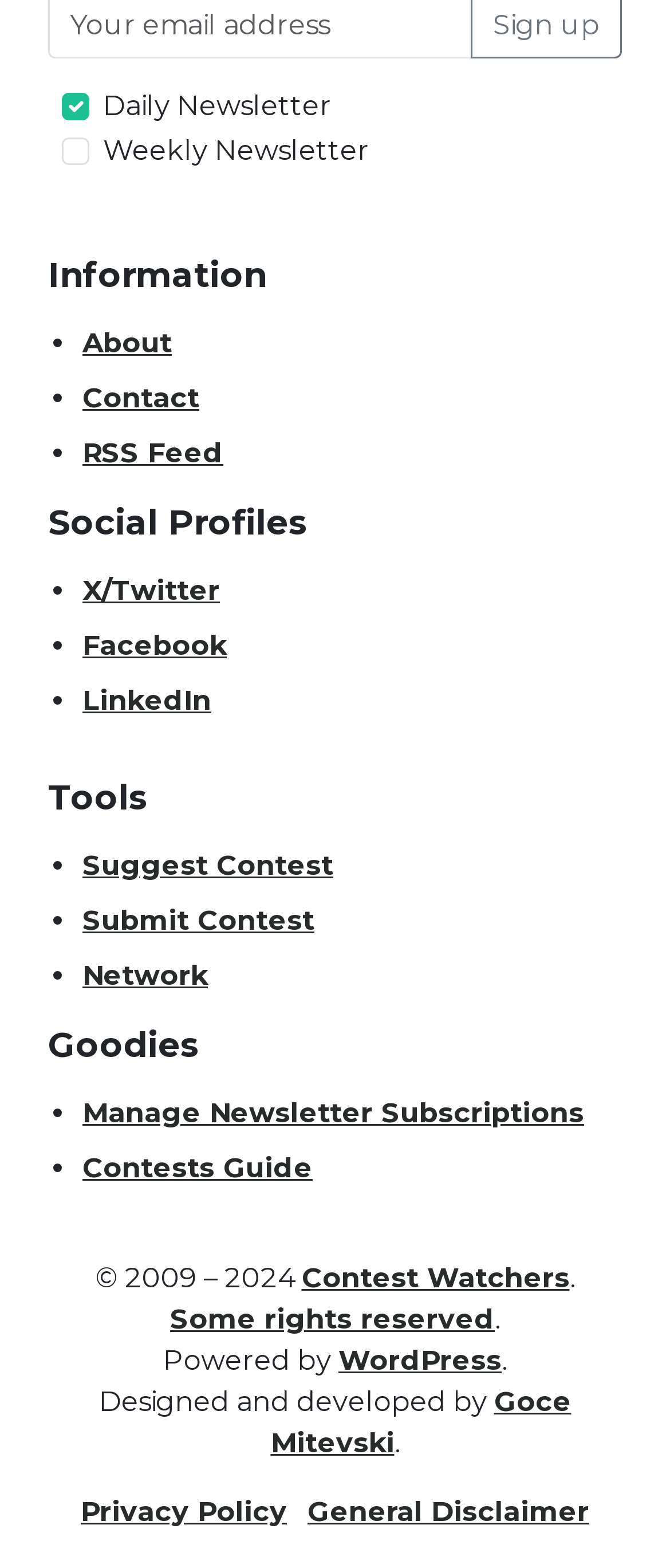Provide a thorough and detailed response to the question by examining the image: 
What is the copyright year range?

The StaticText element contains the copyright symbol followed by the year range '2009 – 2024', indicating the copyright year range.